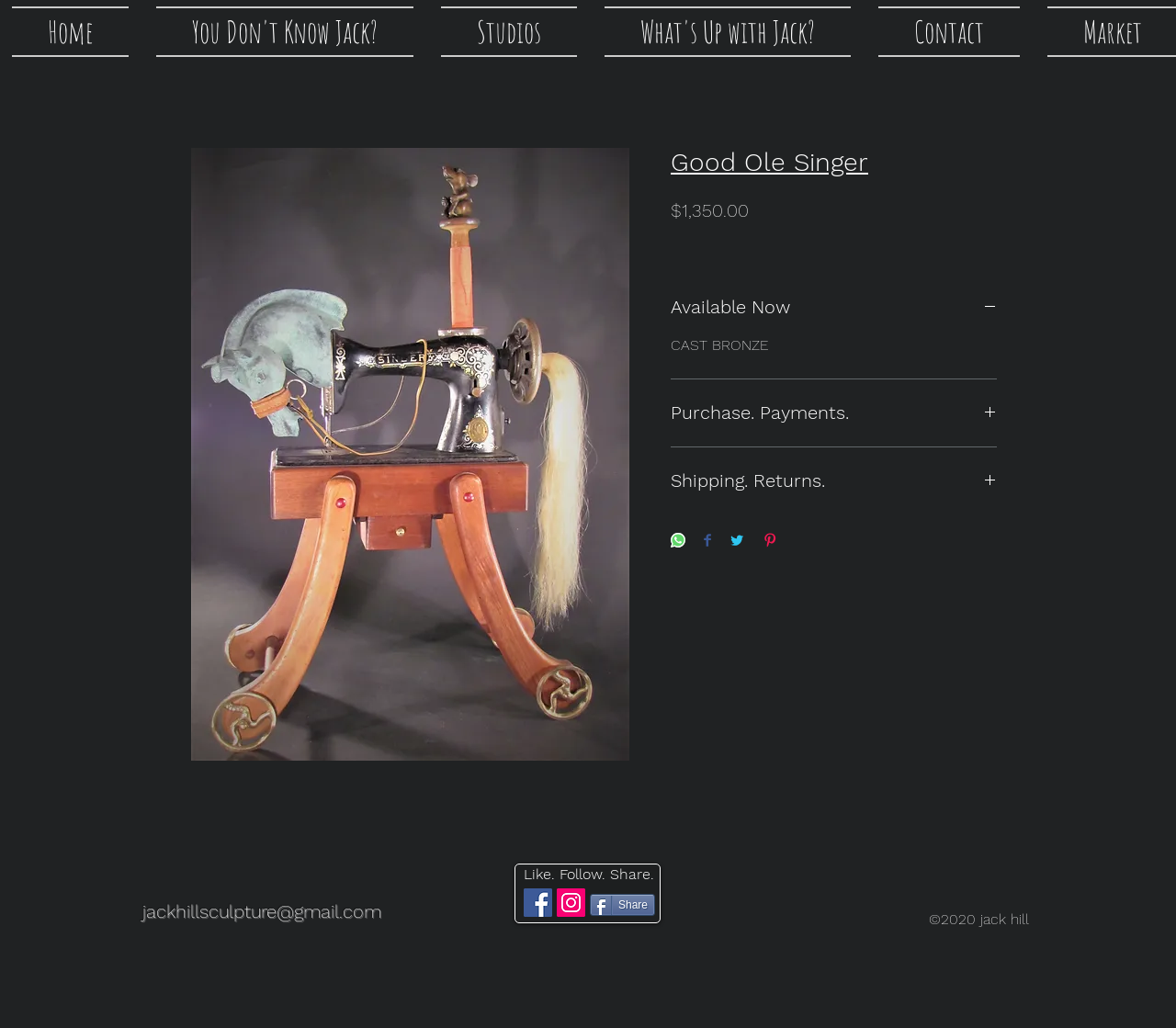Determine the bounding box coordinates of the clickable area required to perform the following instruction: "Click on the 'Available Now' button". The coordinates should be represented as four float numbers between 0 and 1: [left, top, right, bottom].

[0.57, 0.287, 0.848, 0.31]